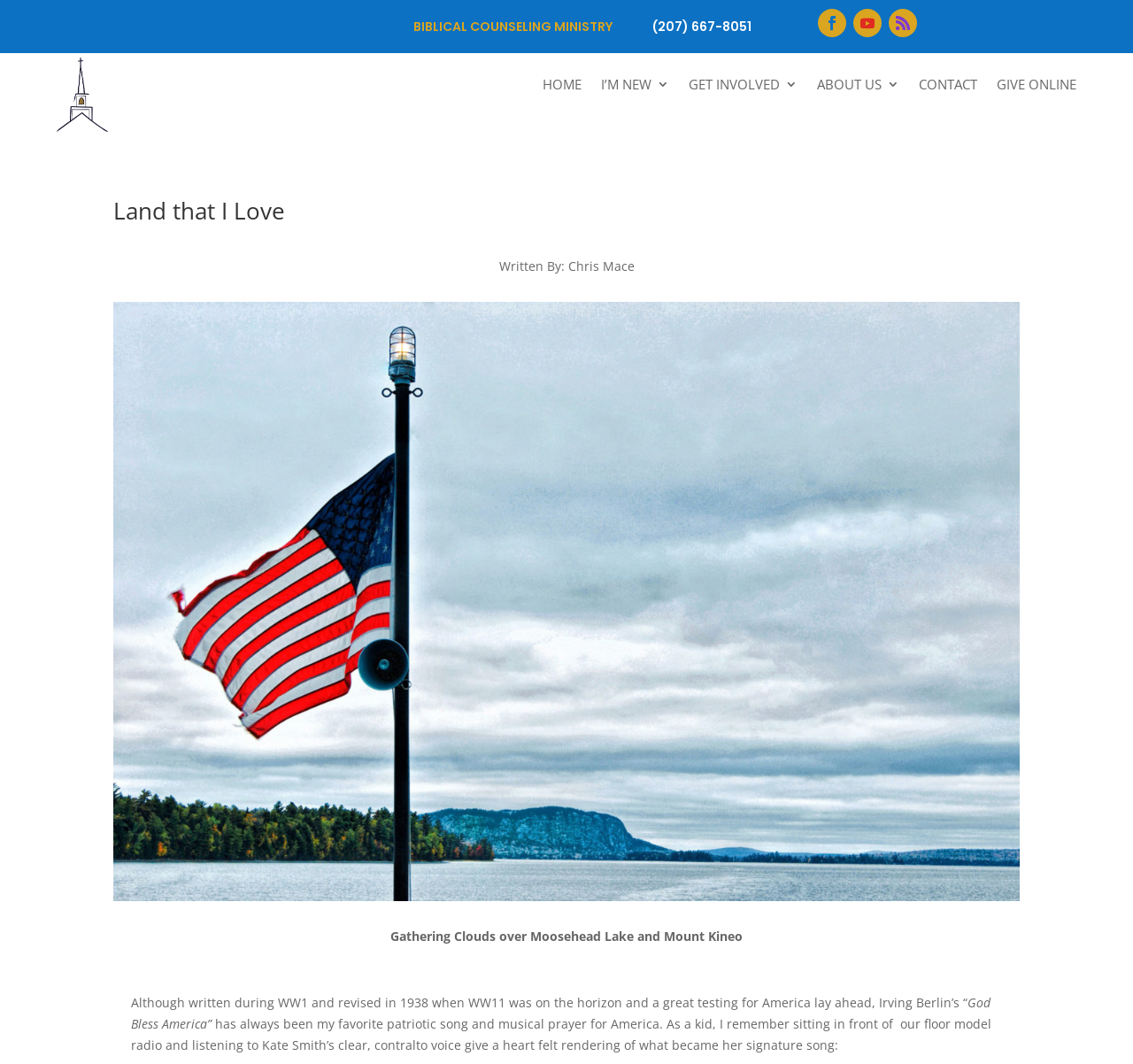Locate the bounding box coordinates of the clickable region to complete the following instruction: "Click on GIVE ONLINE."

[0.88, 0.073, 0.95, 0.091]